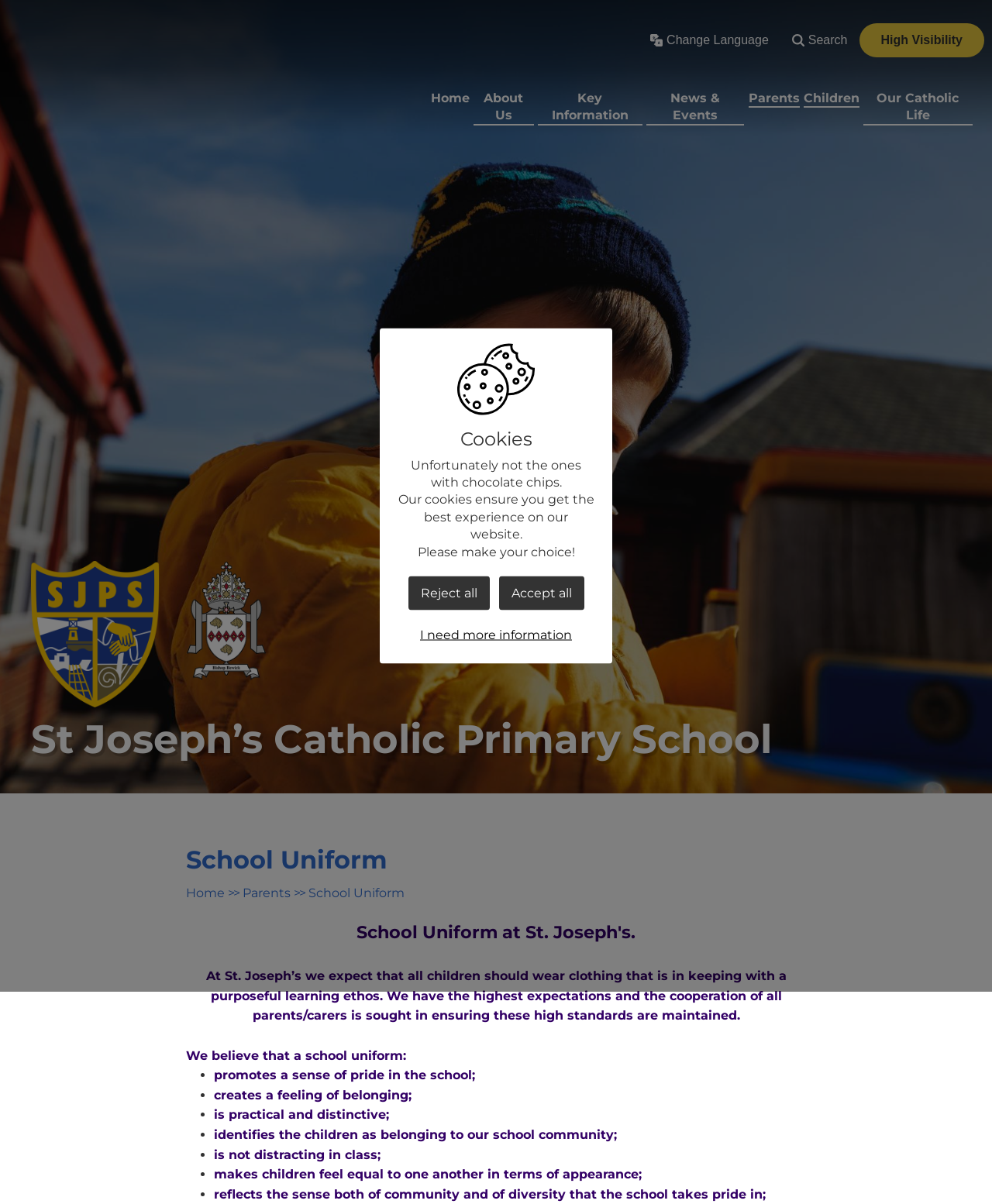By analyzing the image, answer the following question with a detailed response: What is the name of the school?

The name of the school can be found in the static text element 'St Joseph’s Catholic Primary School' located at the top of the webpage, which is a prominent heading.